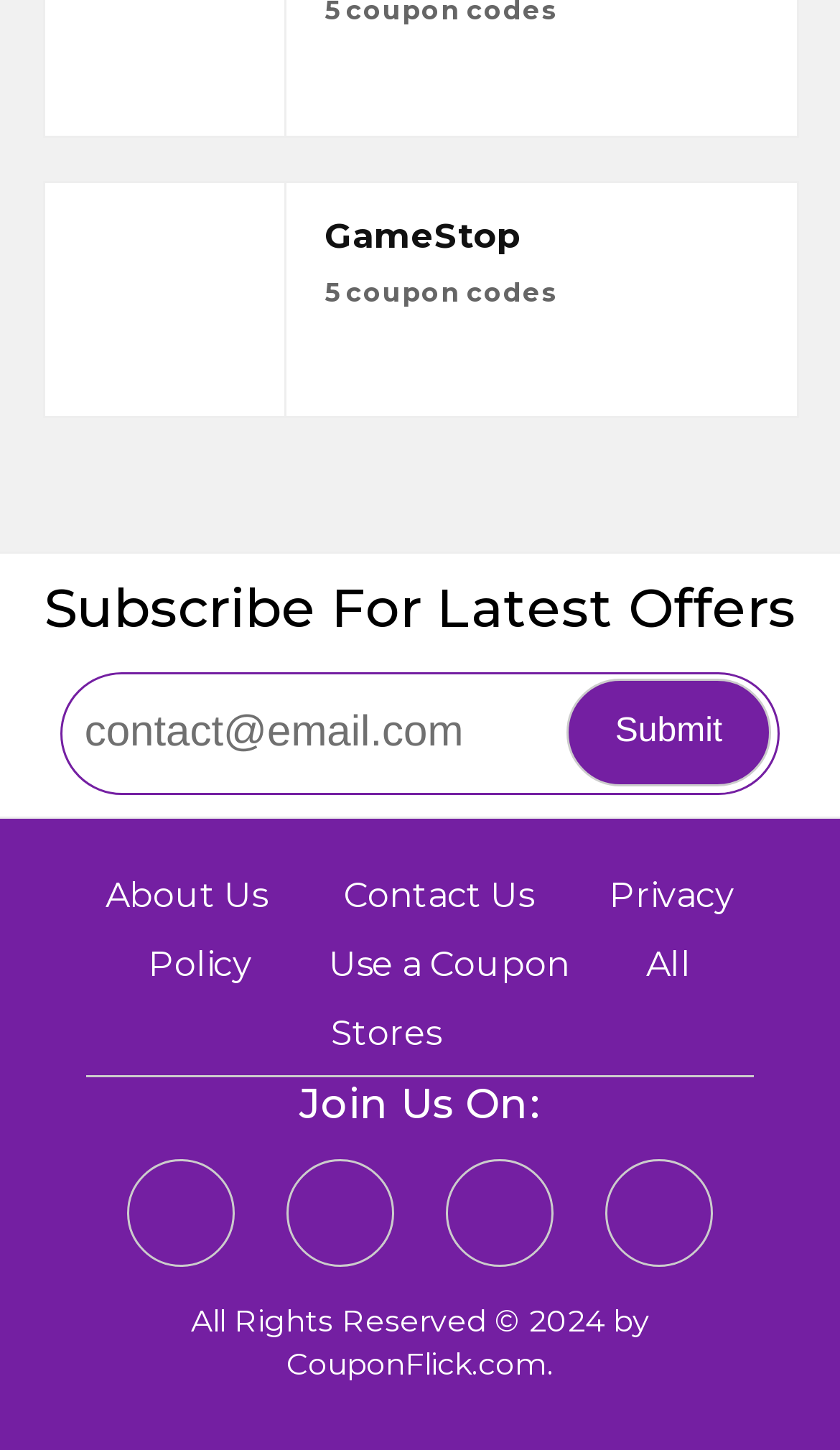Based on the provided description, "parent_node: Join Us On: aria-label="Twitter"", find the bounding box of the corresponding UI element in the screenshot.

[0.531, 0.799, 0.659, 0.874]